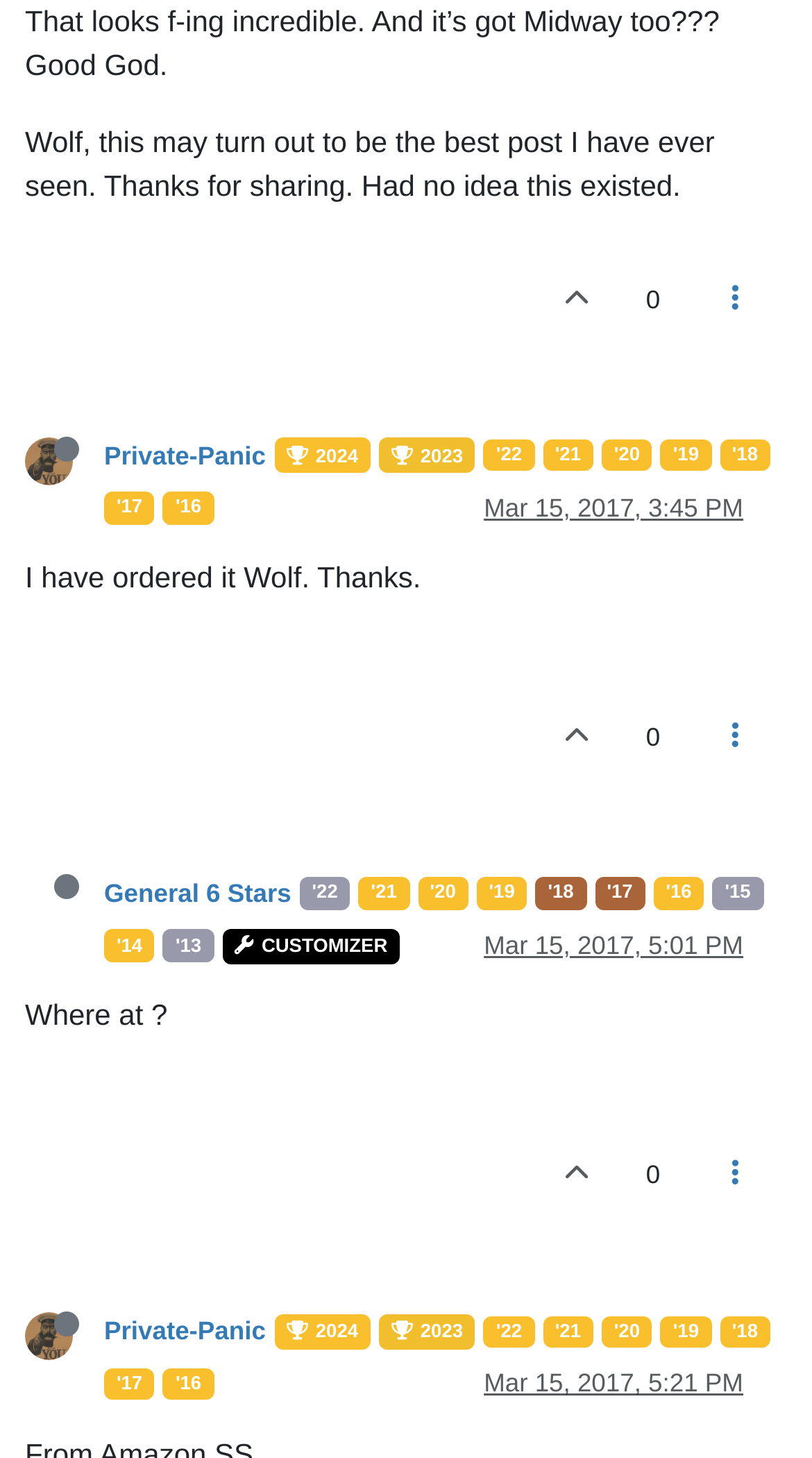What is the username of the first poster?
Based on the visual, give a brief answer using one word or a short phrase.

Private-Panic